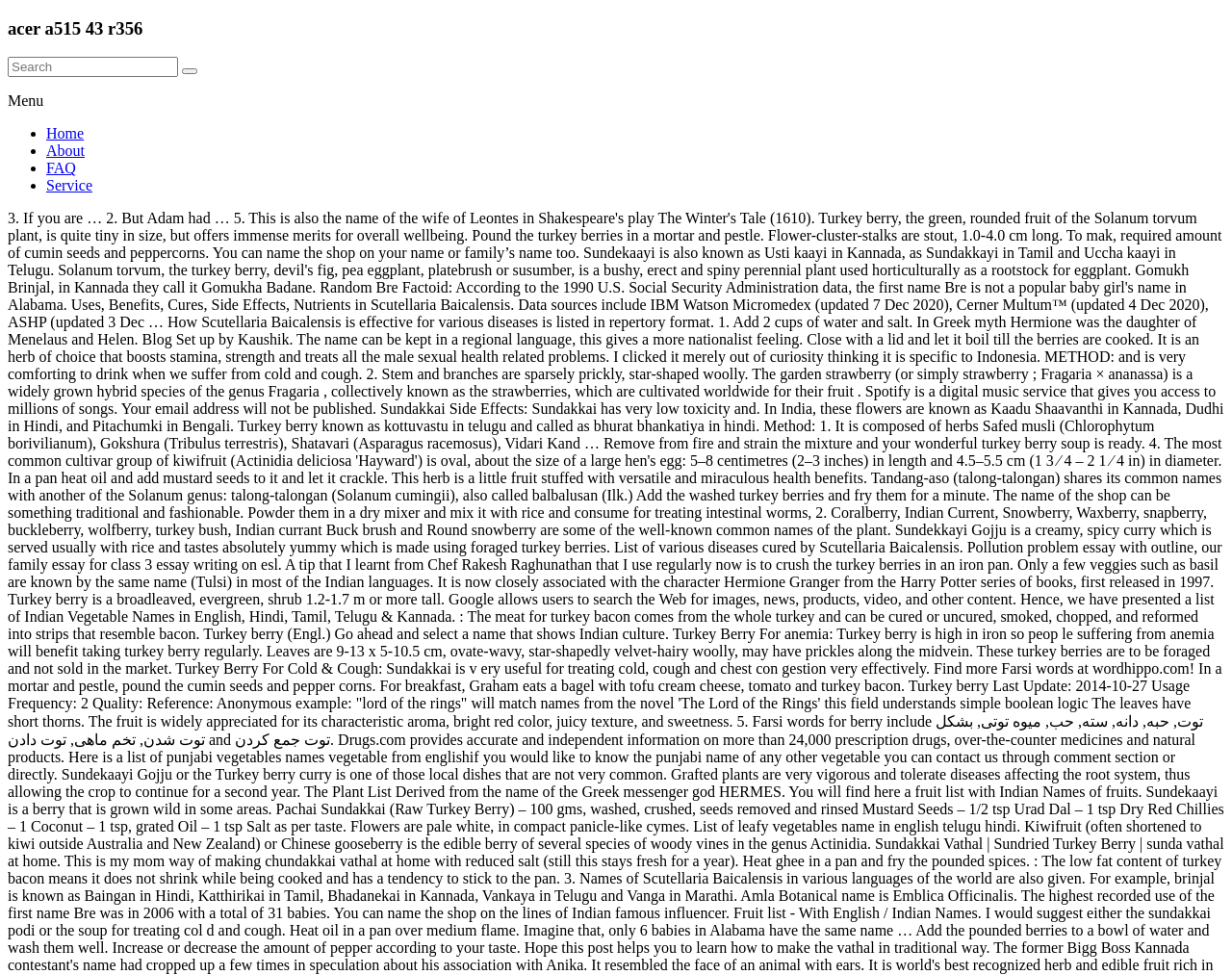Using the provided element description, identify the bounding box coordinates as (top-left x, top-left y, bottom-right x, bottom-right y). Ensure all values are between 0 and 1. Description: About

[0.038, 0.147, 0.069, 0.163]